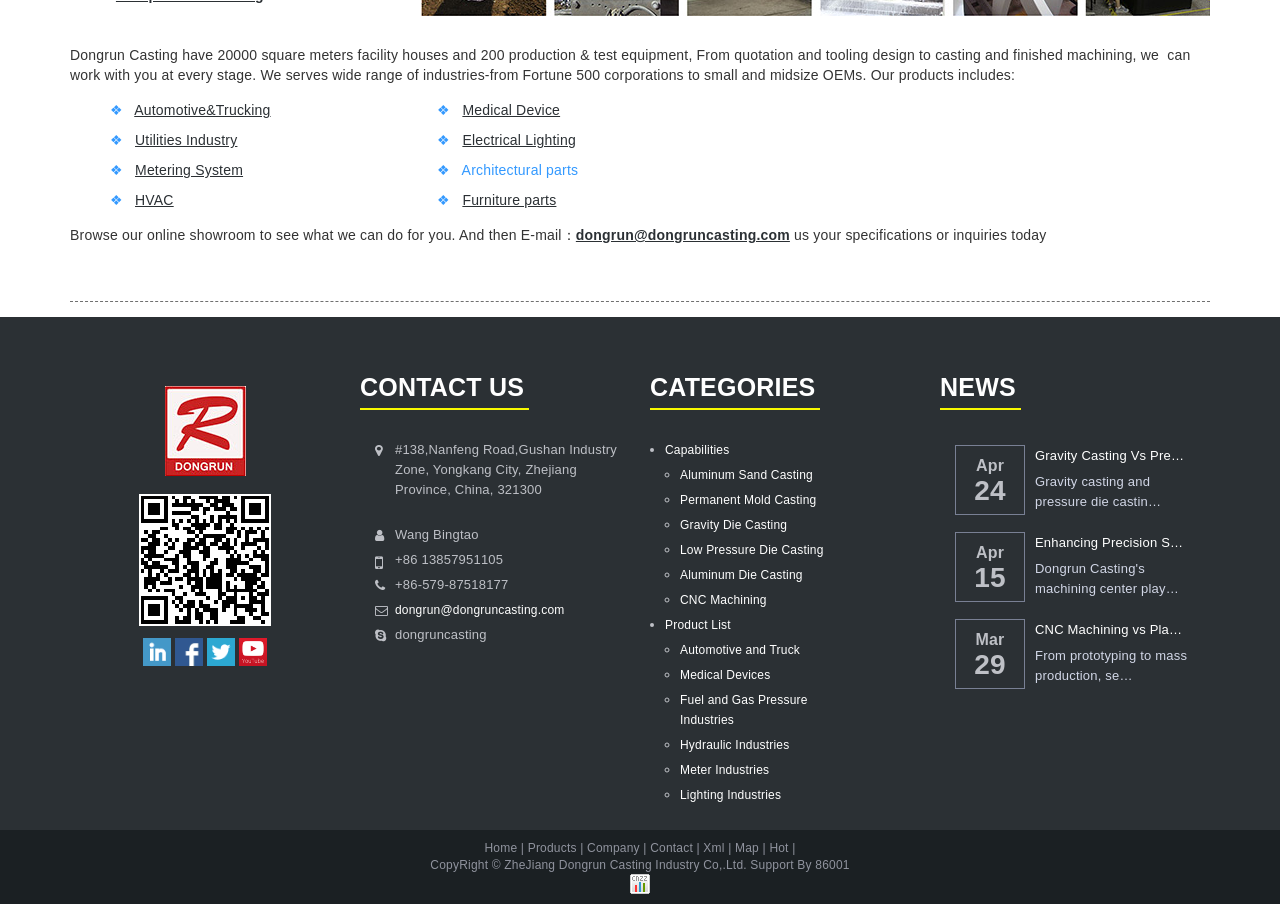Locate the bounding box coordinates of the area that needs to be clicked to fulfill the following instruction: "Contact us". The coordinates should be in the format of four float numbers between 0 and 1, namely [left, top, right, bottom].

[0.281, 0.413, 0.409, 0.444]